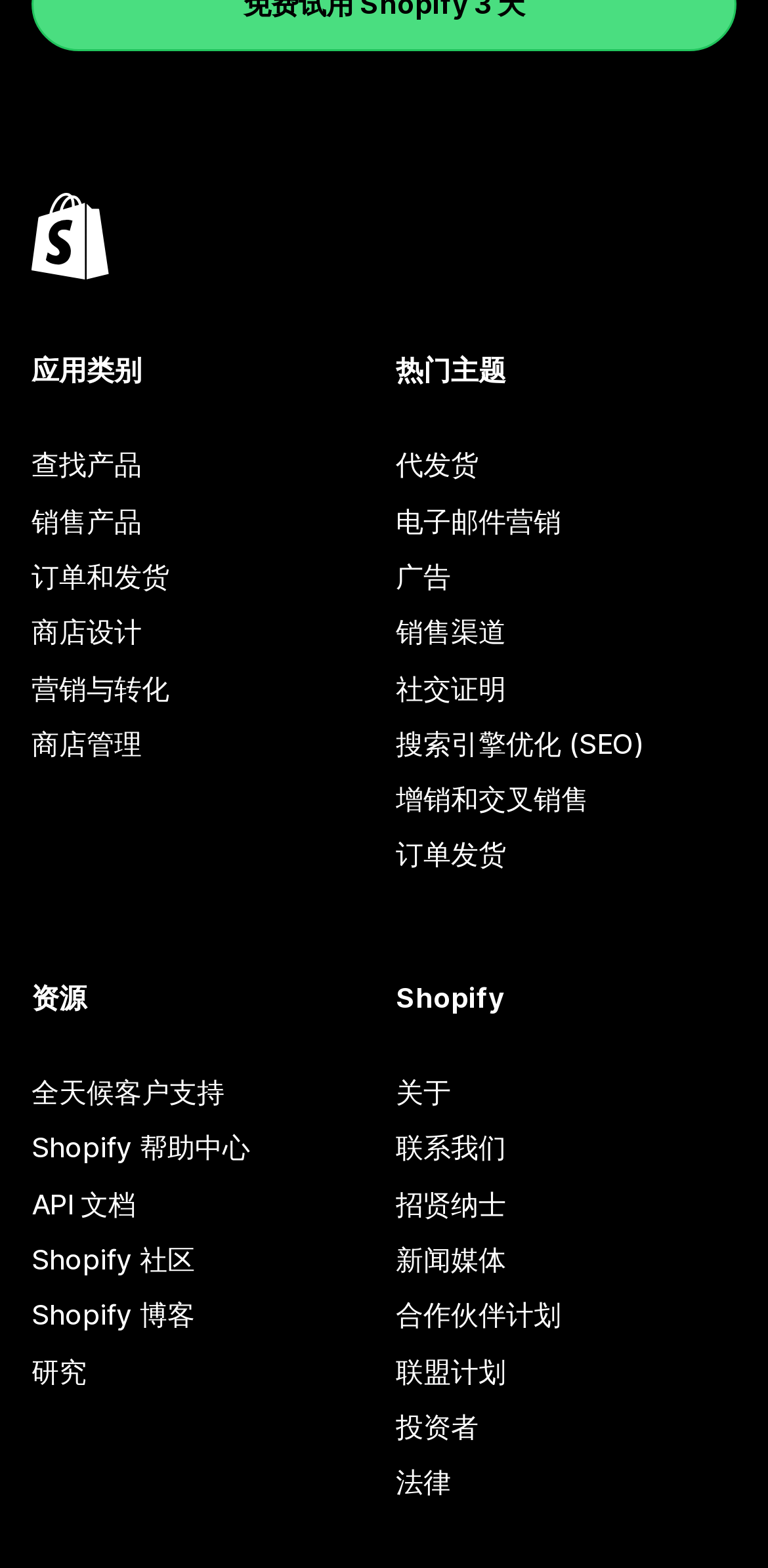Mark the bounding box of the element that matches the following description: "代发货".

[0.515, 0.279, 0.959, 0.315]